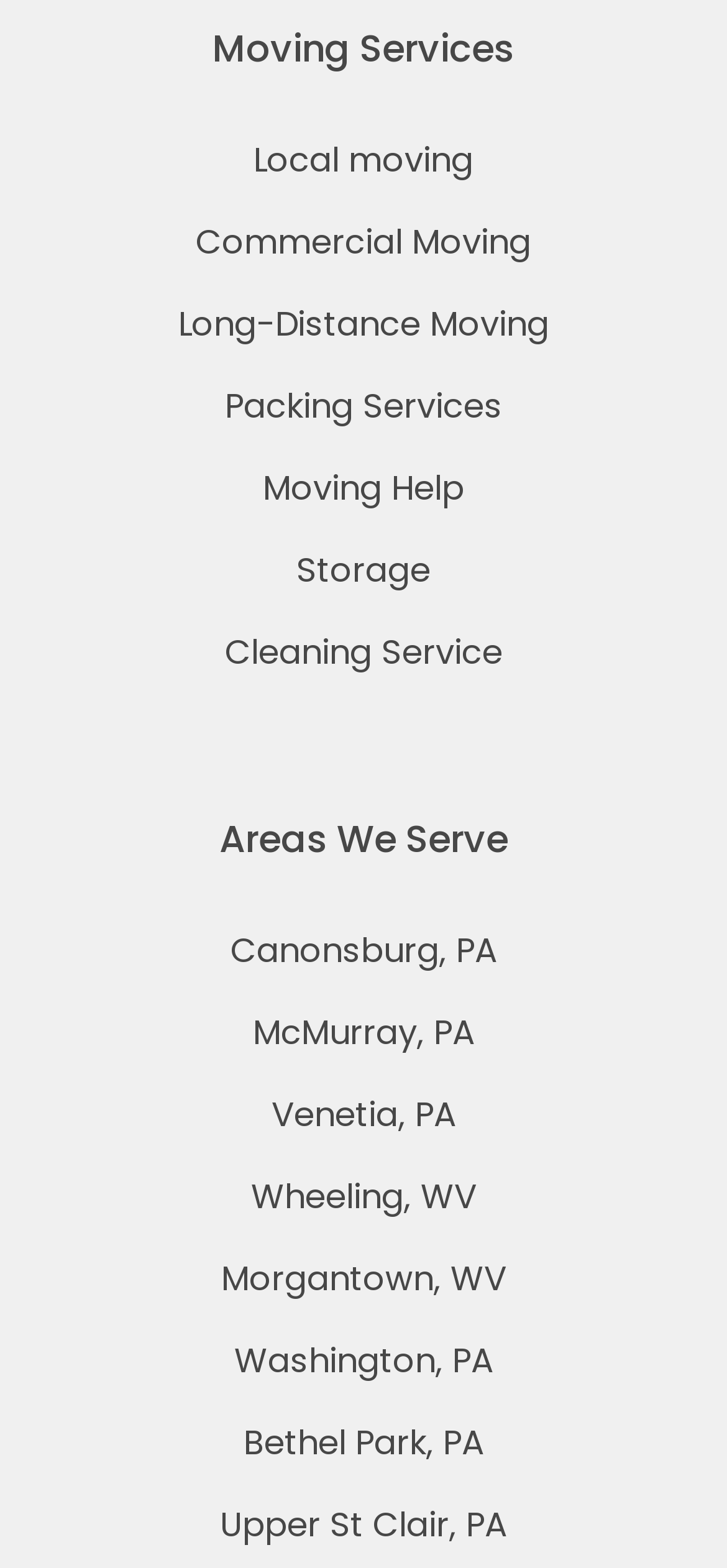Based on the element description: "Storage", identify the bounding box coordinates for this UI element. The coordinates must be four float numbers between 0 and 1, listed as [left, top, right, bottom].

[0.408, 0.348, 0.592, 0.378]